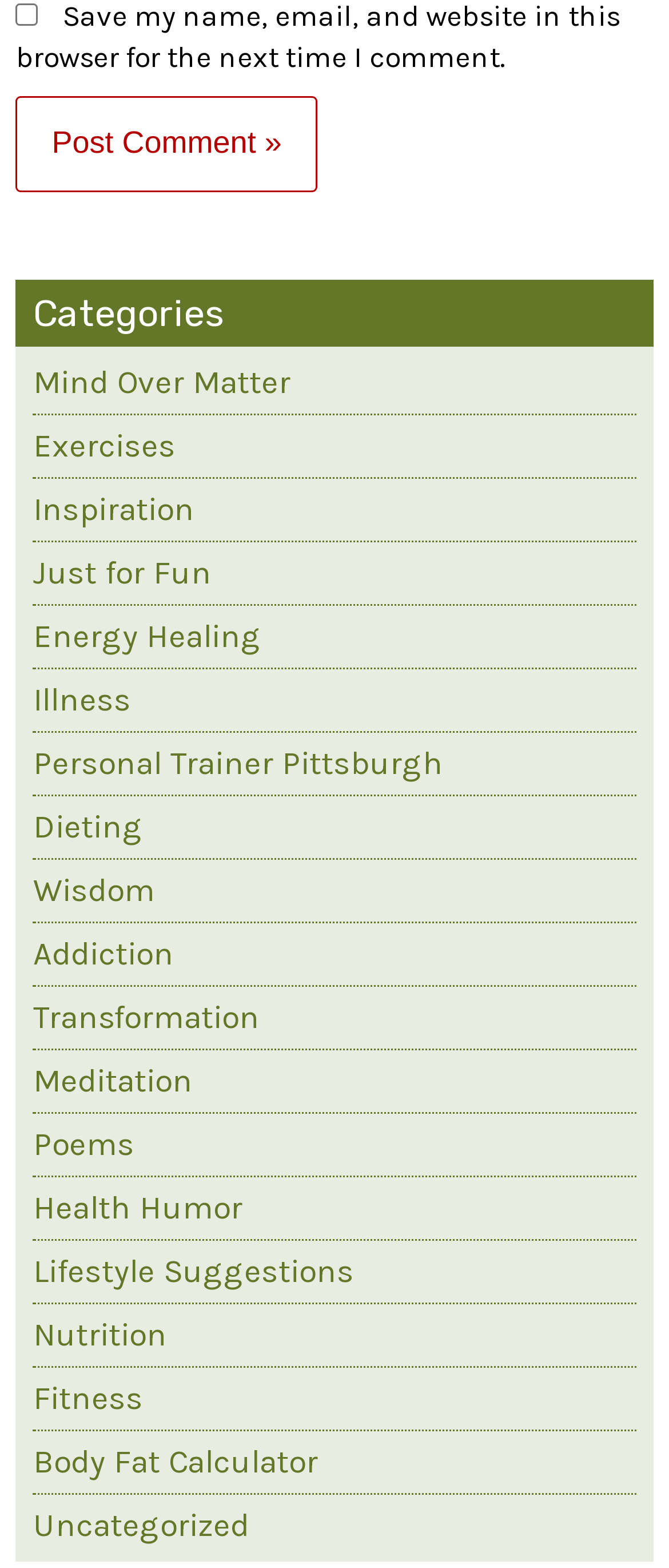Determine the bounding box coordinates for the clickable element to execute this instruction: "View the Personal Trainer Pittsburgh page". Provide the coordinates as four float numbers between 0 and 1, i.e., [left, top, right, bottom].

[0.049, 0.475, 0.662, 0.499]